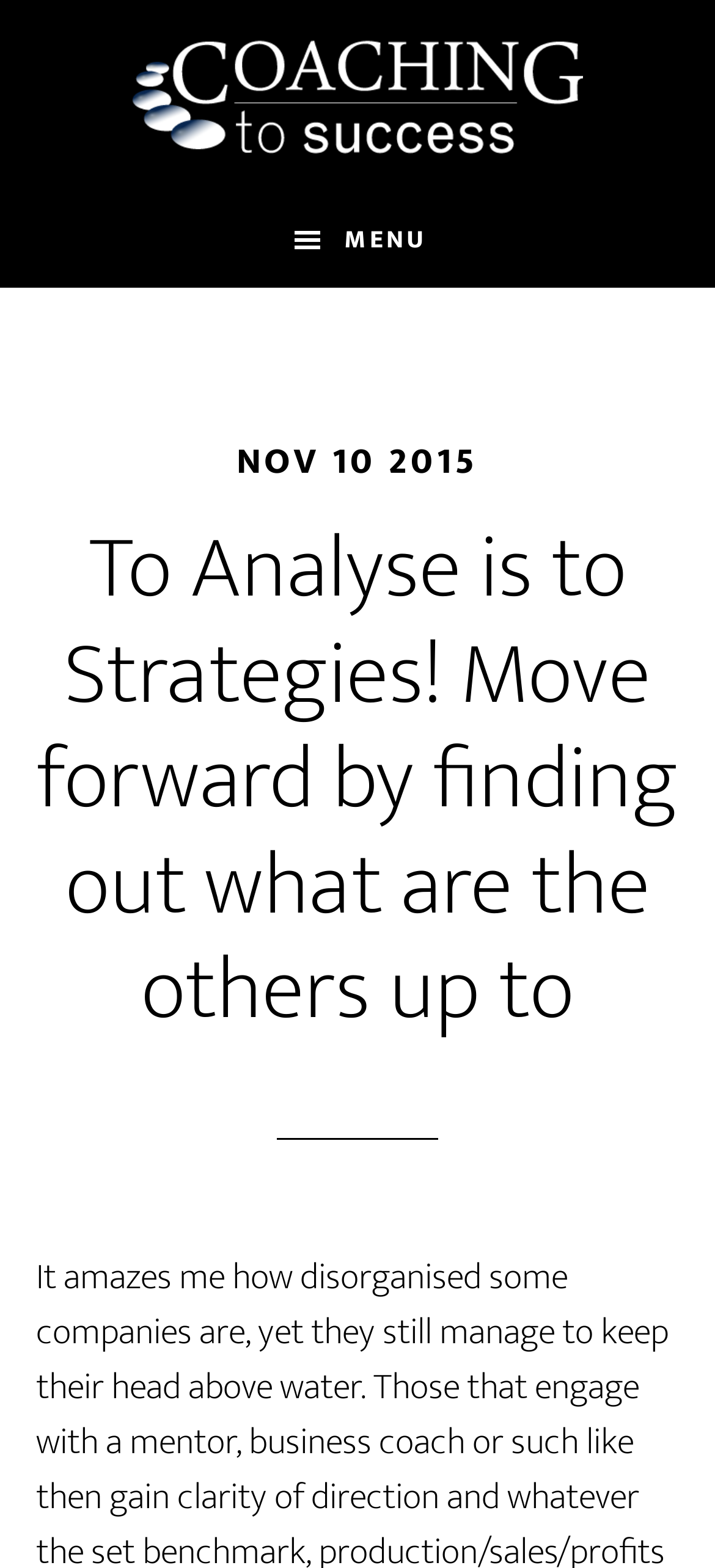Please reply to the following question using a single word or phrase: 
Is there a way to skip to the main content?

Yes